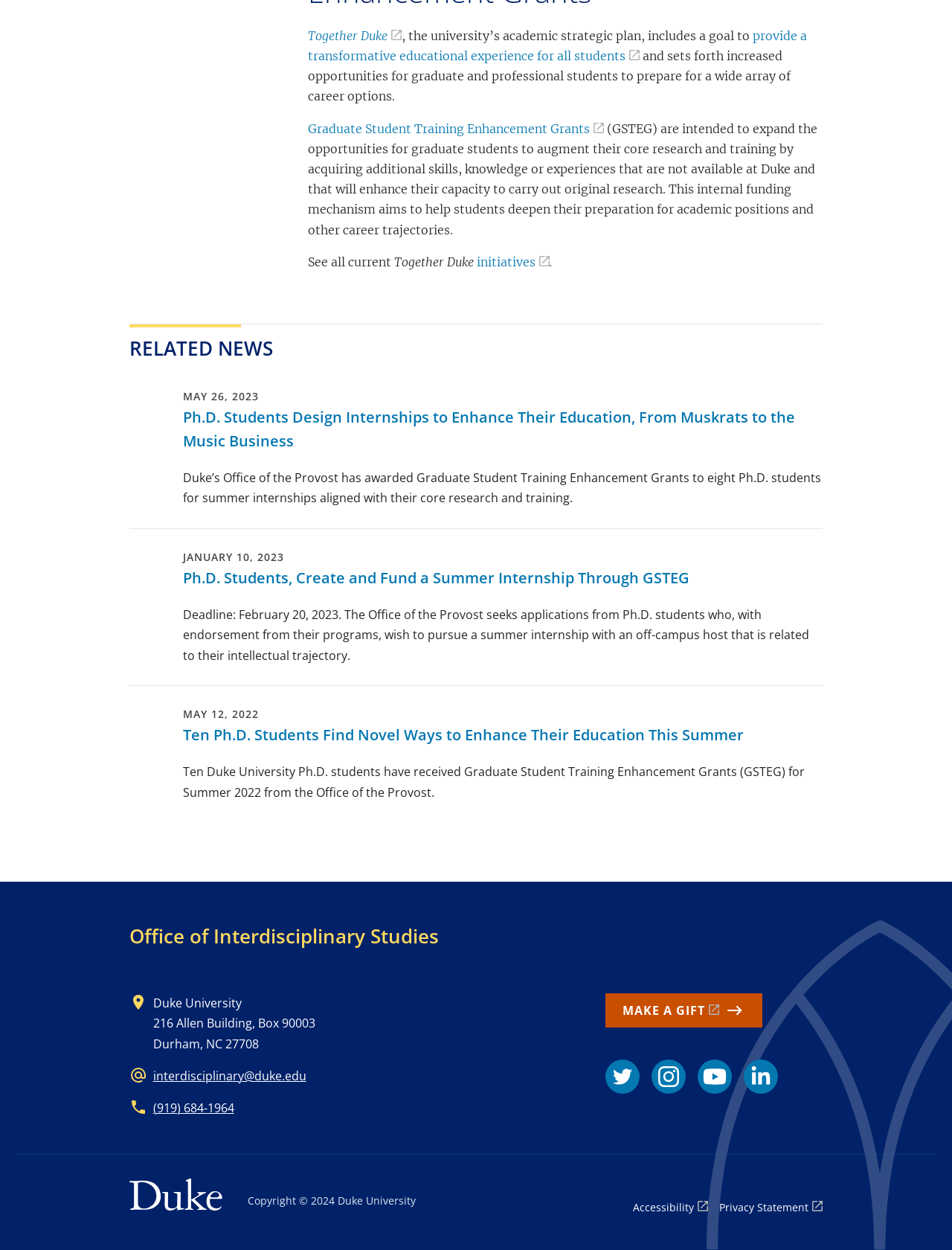Locate the UI element described as follows: "Make a Gift". Return the bounding box coordinates as four float numbers between 0 and 1 in the order [left, top, right, bottom].

[0.636, 0.795, 0.801, 0.822]